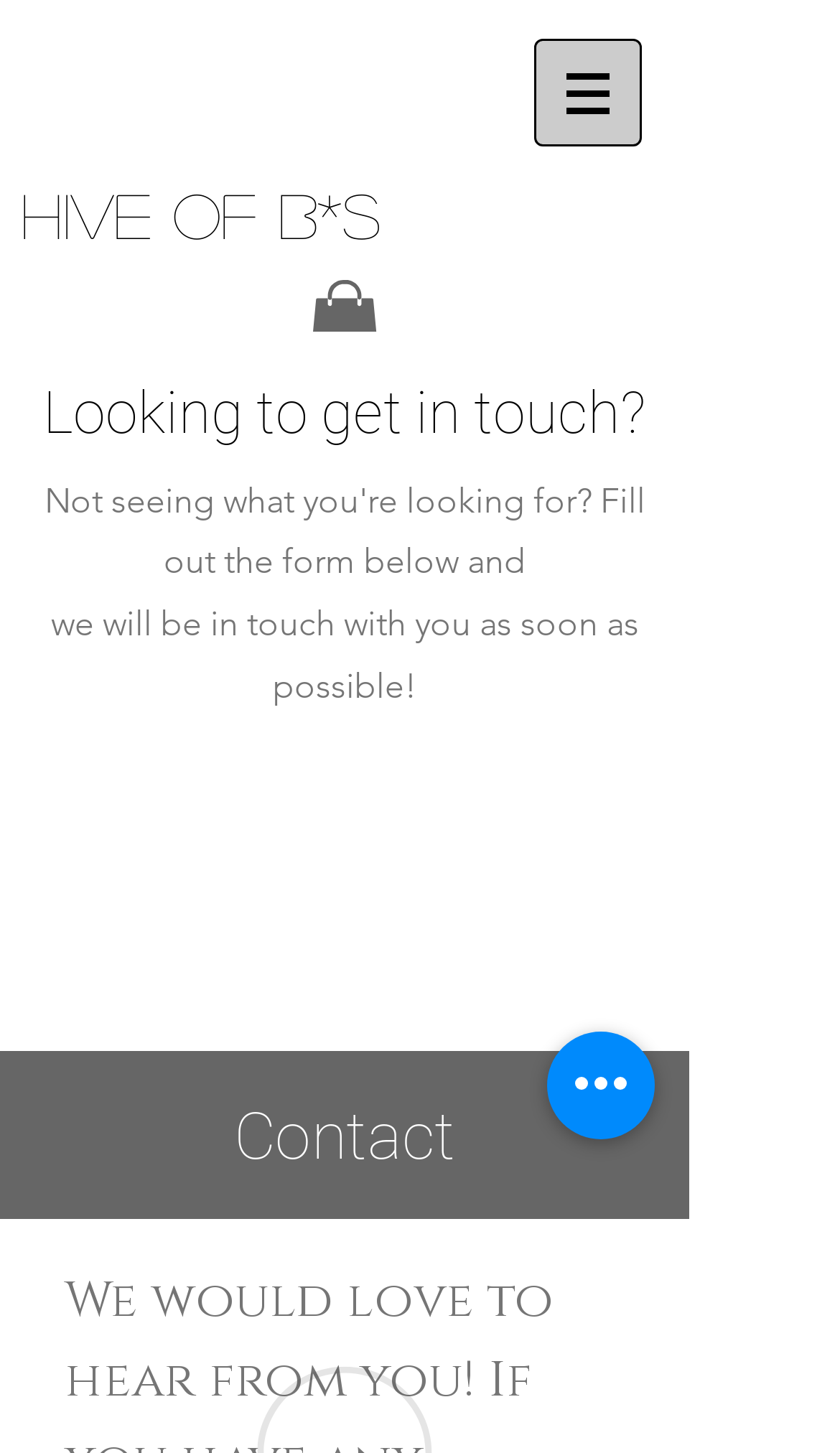Respond with a single word or phrase for the following question: 
How many buttons are on this webpage?

2